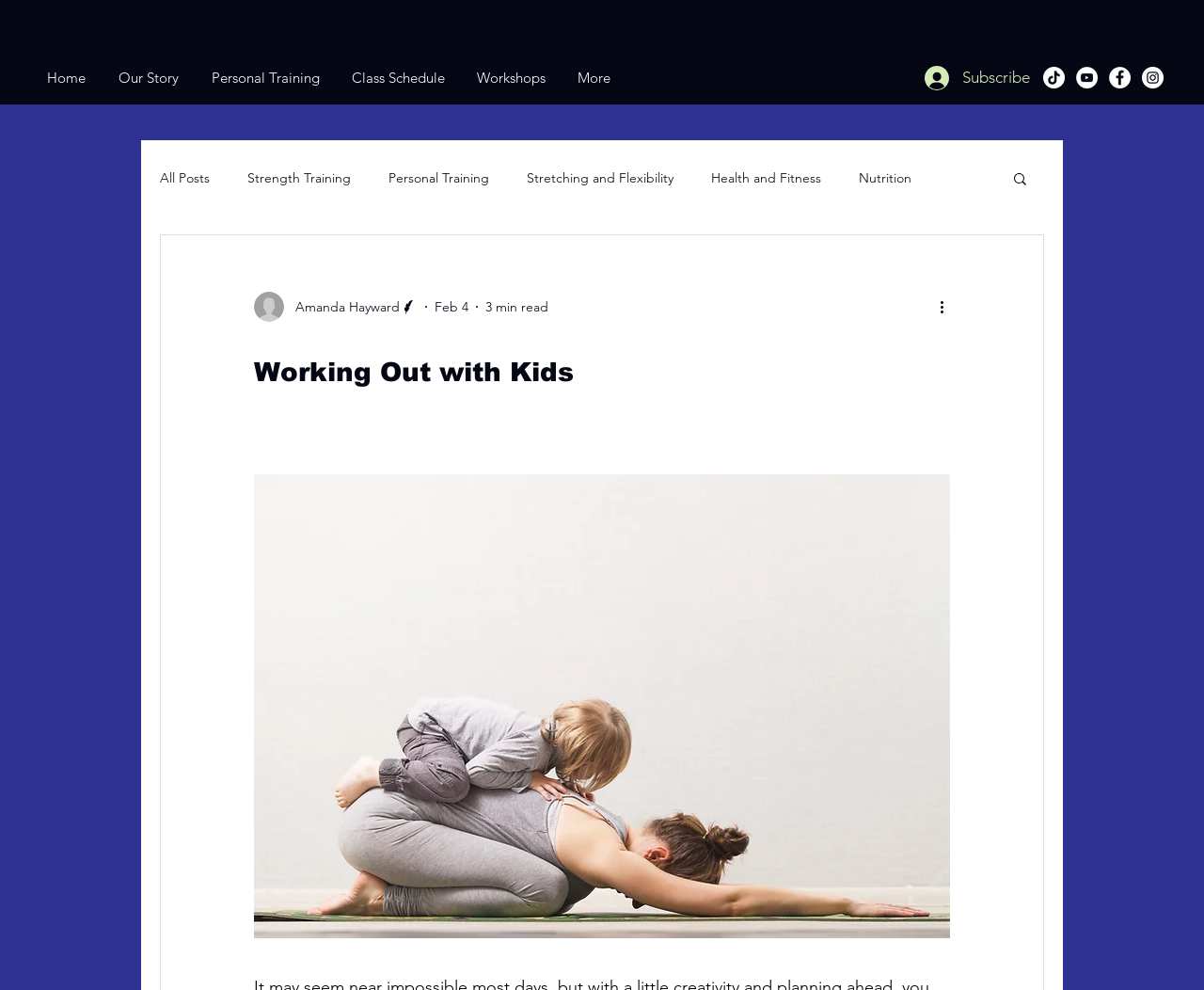Please identify the bounding box coordinates of the region to click in order to complete the given instruction: "Go to the Home page". The coordinates should be four float numbers between 0 and 1, i.e., [left, top, right, bottom].

[0.025, 0.055, 0.084, 0.103]